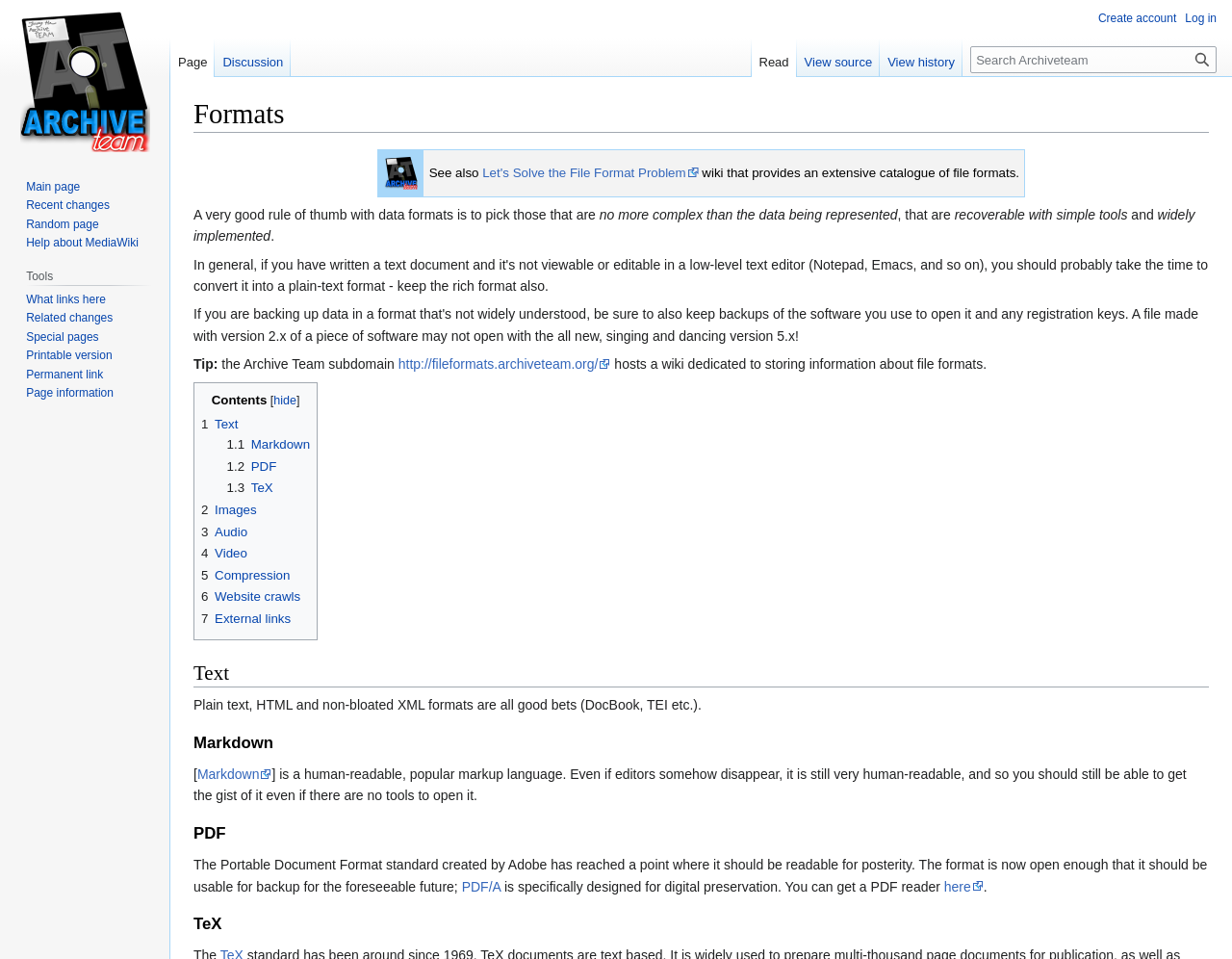Could you specify the bounding box coordinates for the clickable section to complete the following instruction: "View the page information"?

[0.021, 0.403, 0.092, 0.417]